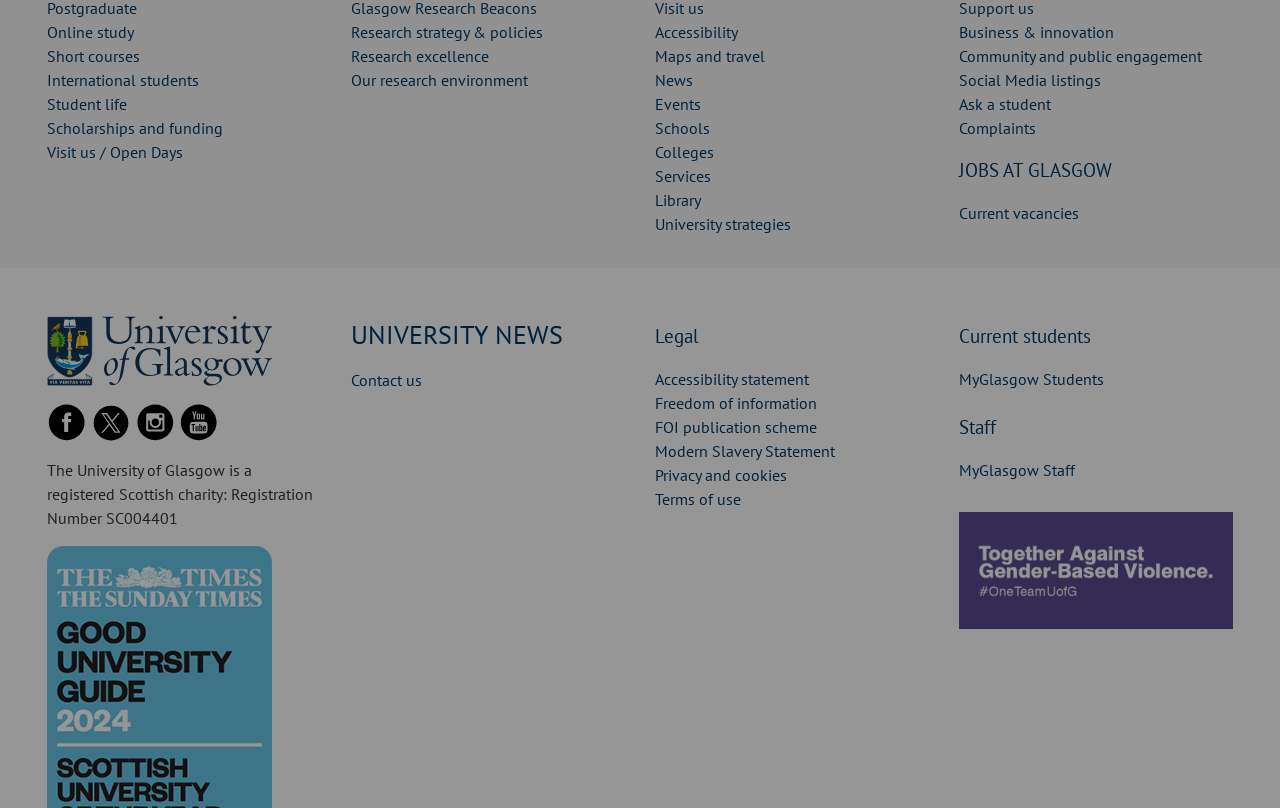Respond to the question below with a single word or phrase:
How many social media links are at the top of the webpage?

4